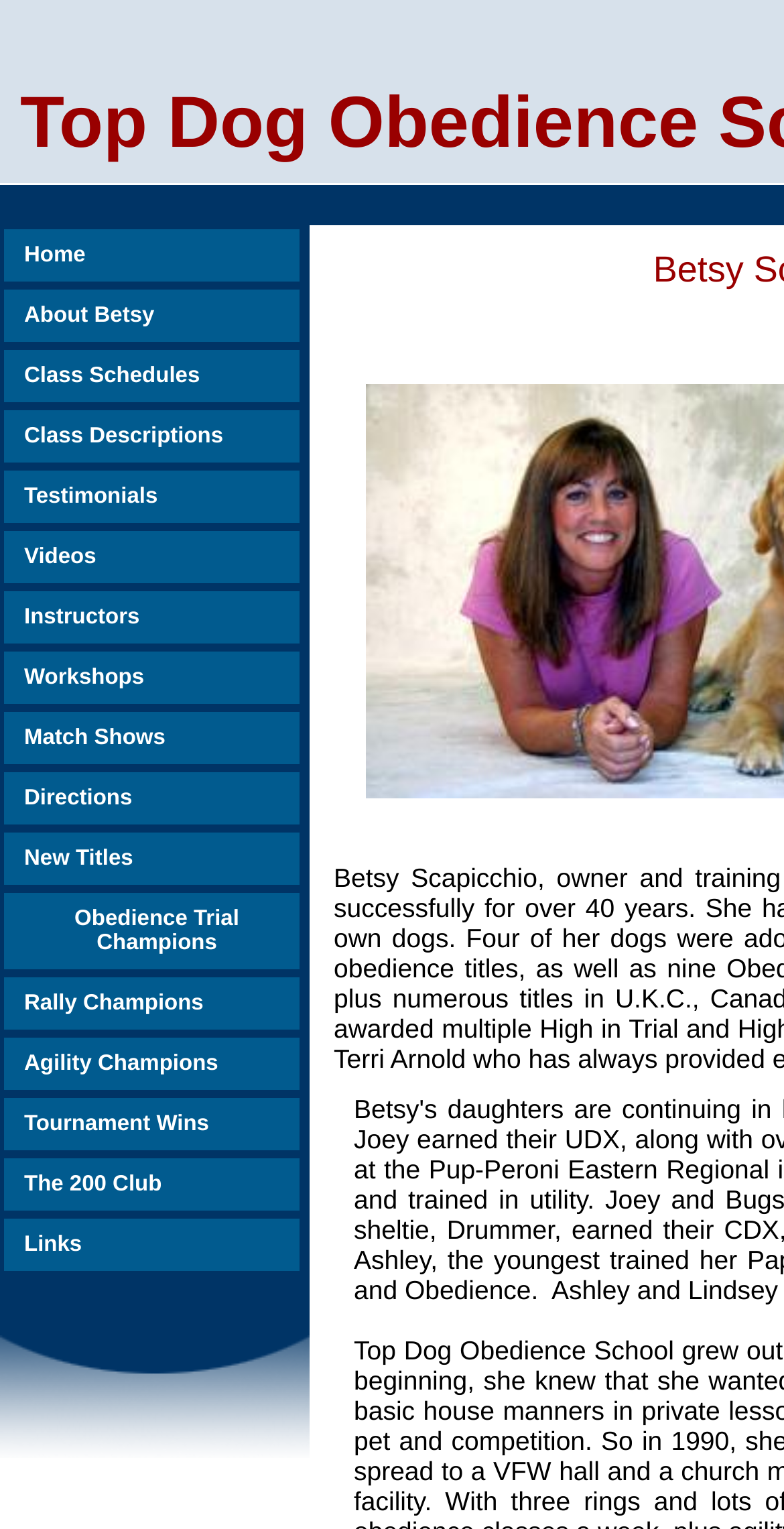Find the bounding box coordinates of the area to click in order to follow the instruction: "go to home page".

[0.005, 0.15, 0.382, 0.184]